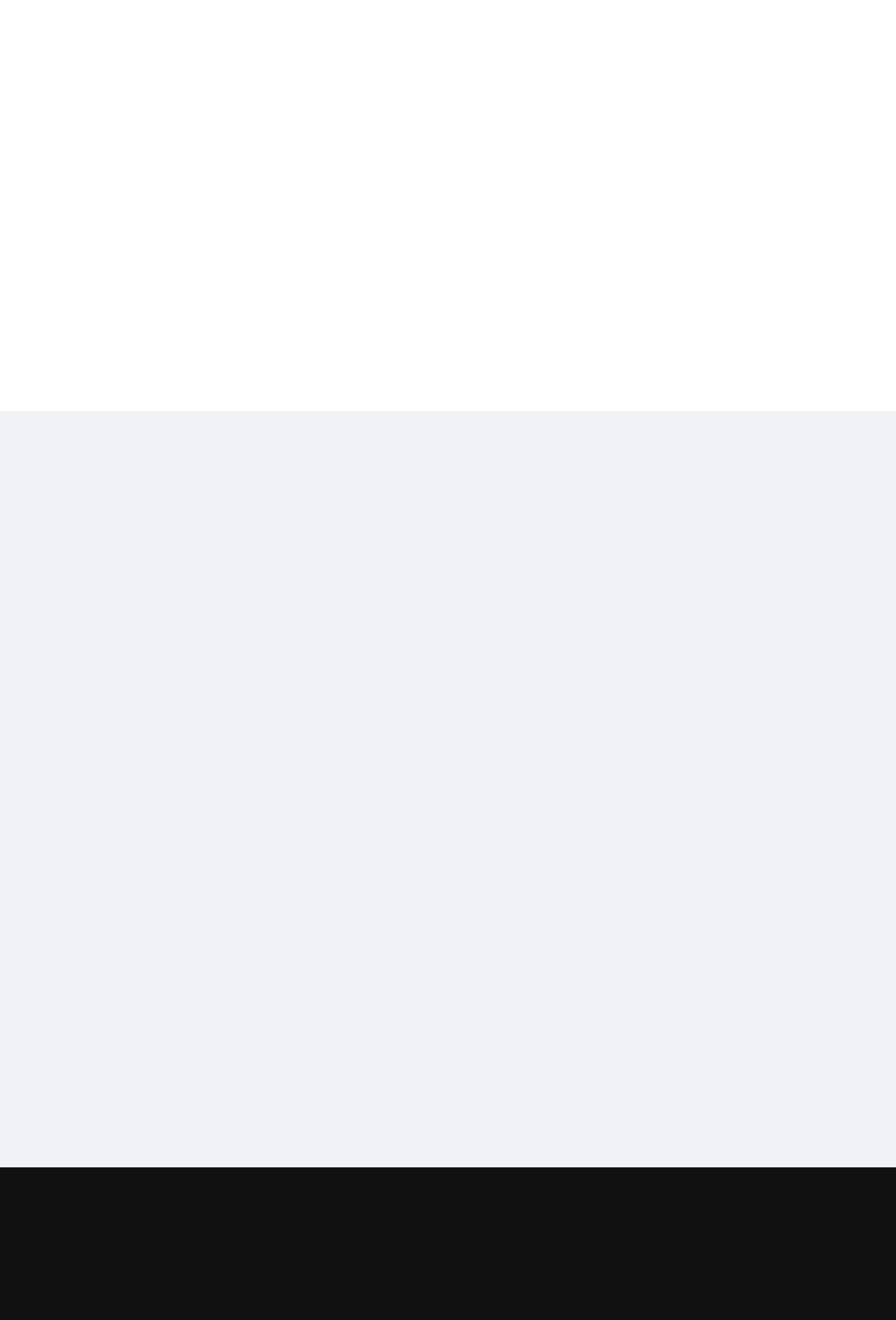Answer the question below with a single word or a brief phrase: 
How many links are at the bottom of the page?

8